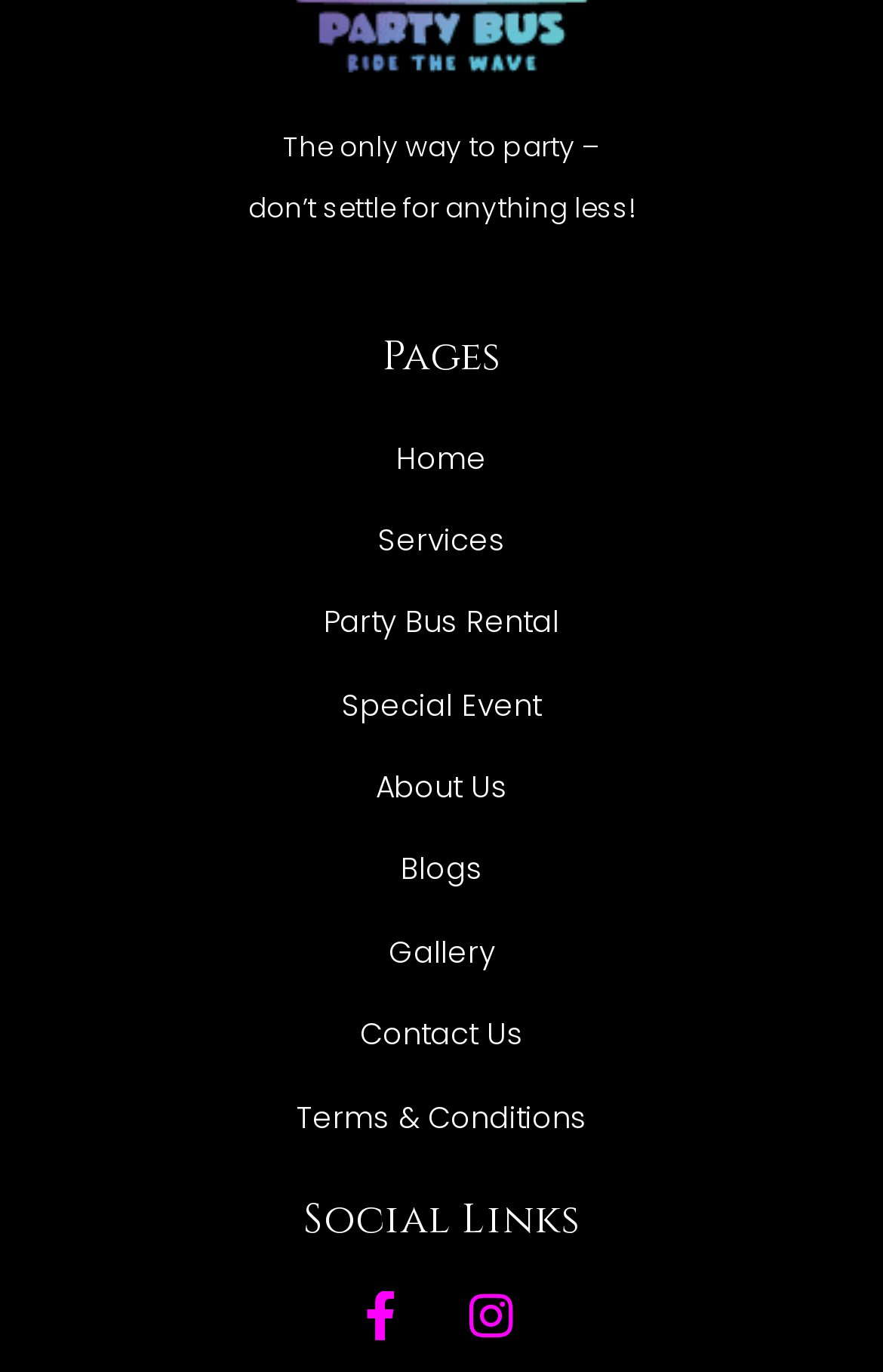What is the last menu item?
Refer to the screenshot and deliver a thorough answer to the question presented.

The last menu item can be found by looking at the links under the 'Pages' heading, and the last one is 'Terms & Conditions'.